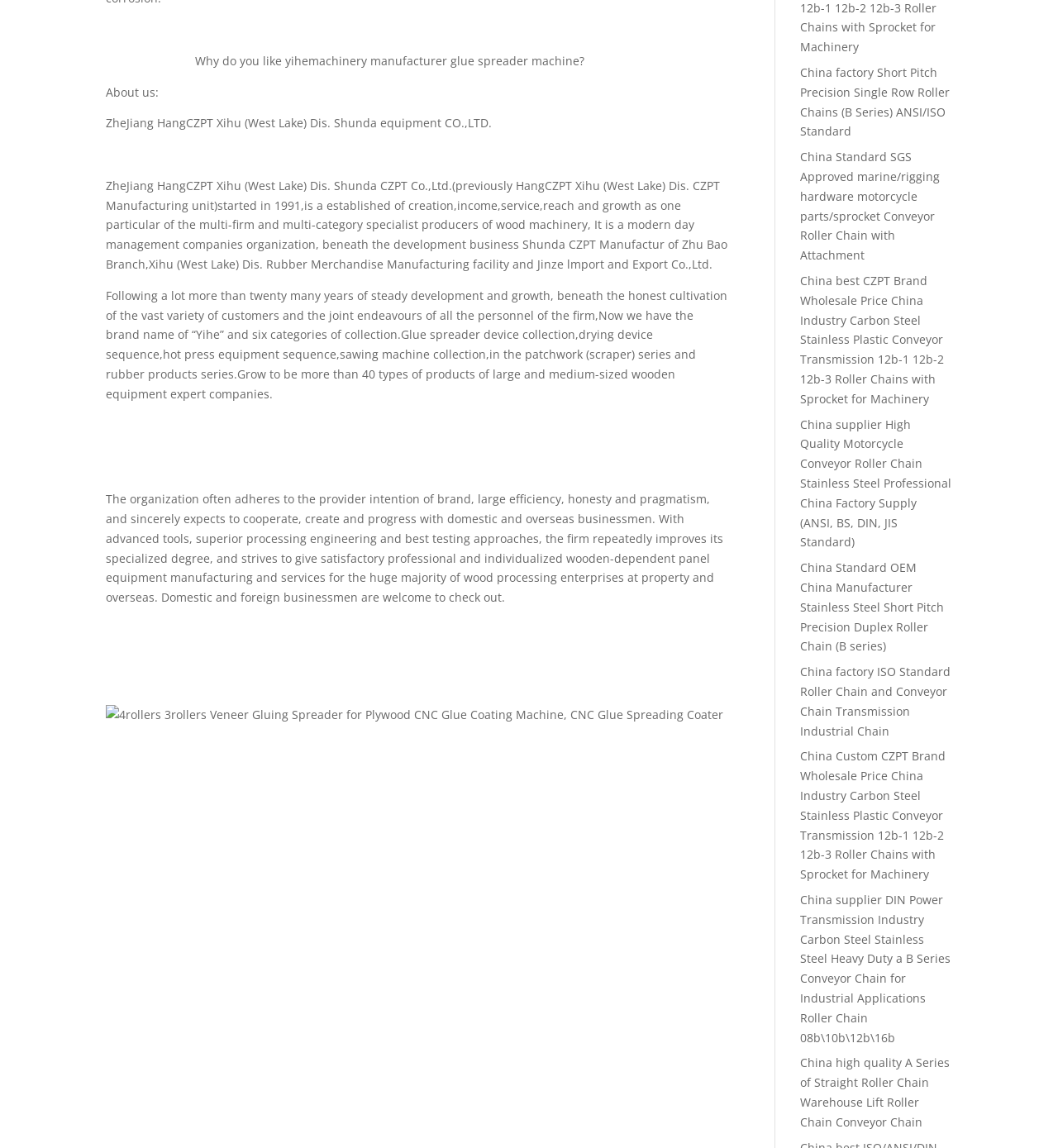What is the company's name? Analyze the screenshot and reply with just one word or a short phrase.

ZheJiang HangCZPT Xihu (West Lake) Dis. Shunda equipment CO.,LTD.